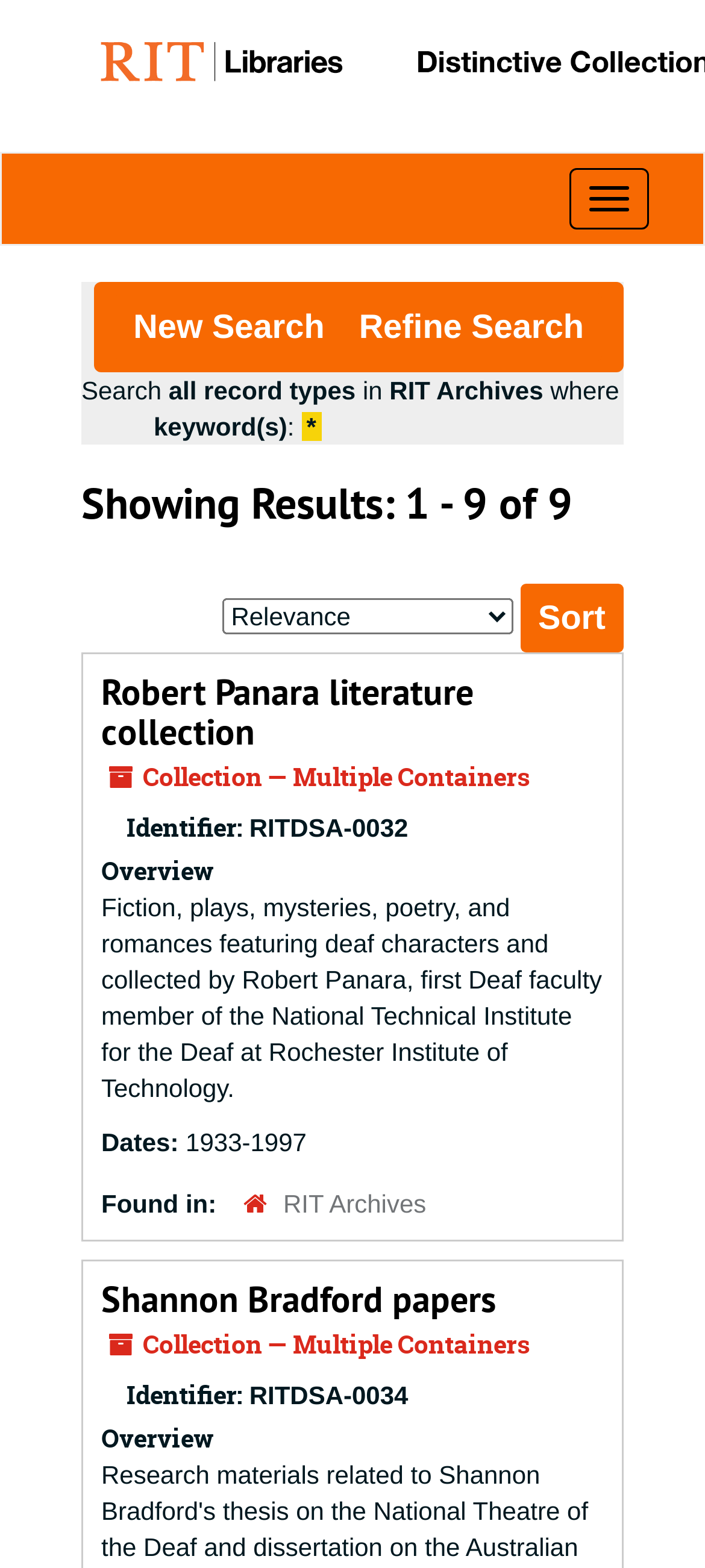Identify the bounding box coordinates for the UI element described as follows: ‹ previous. Use the format (top-left x, top-left y, bottom-right x, bottom-right y) and ensure all values are floating point numbers between 0 and 1.

None